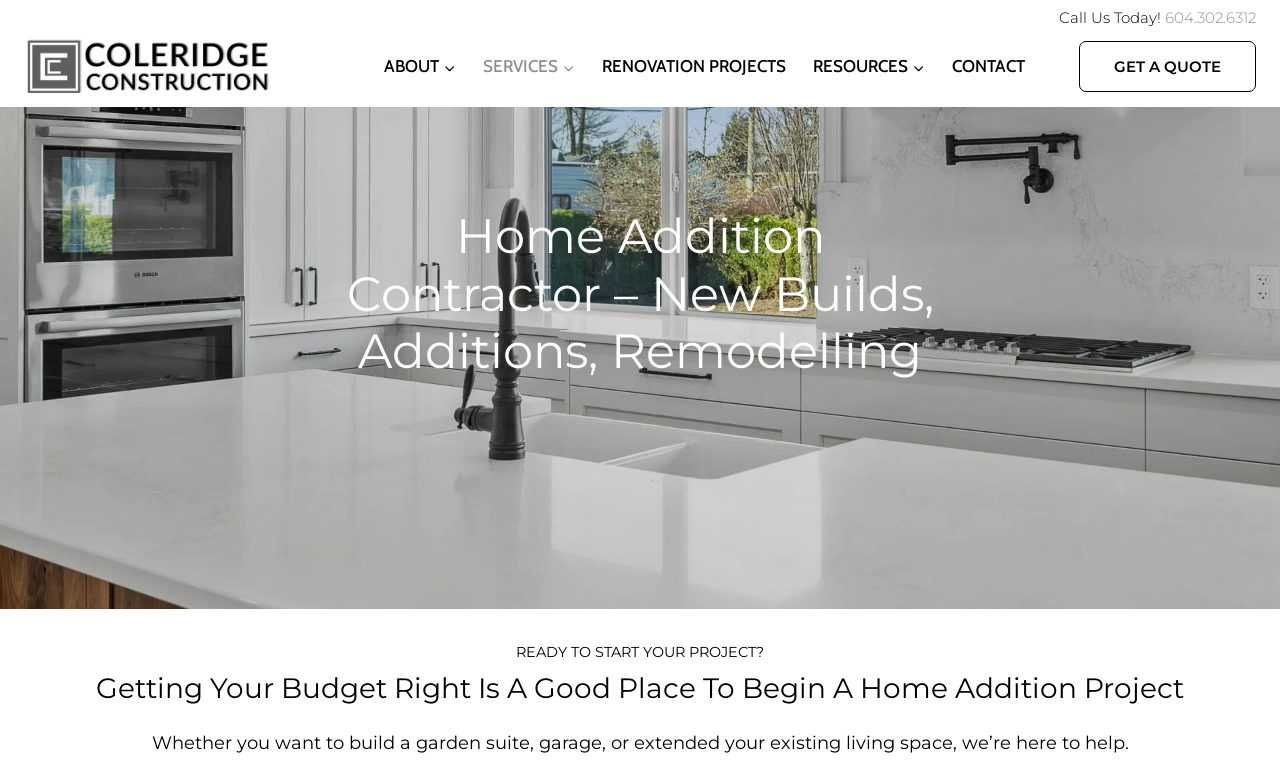Identify the bounding box coordinates of the specific part of the webpage to click to complete this instruction: "Call the phone number".

[0.91, 0.011, 0.981, 0.035]